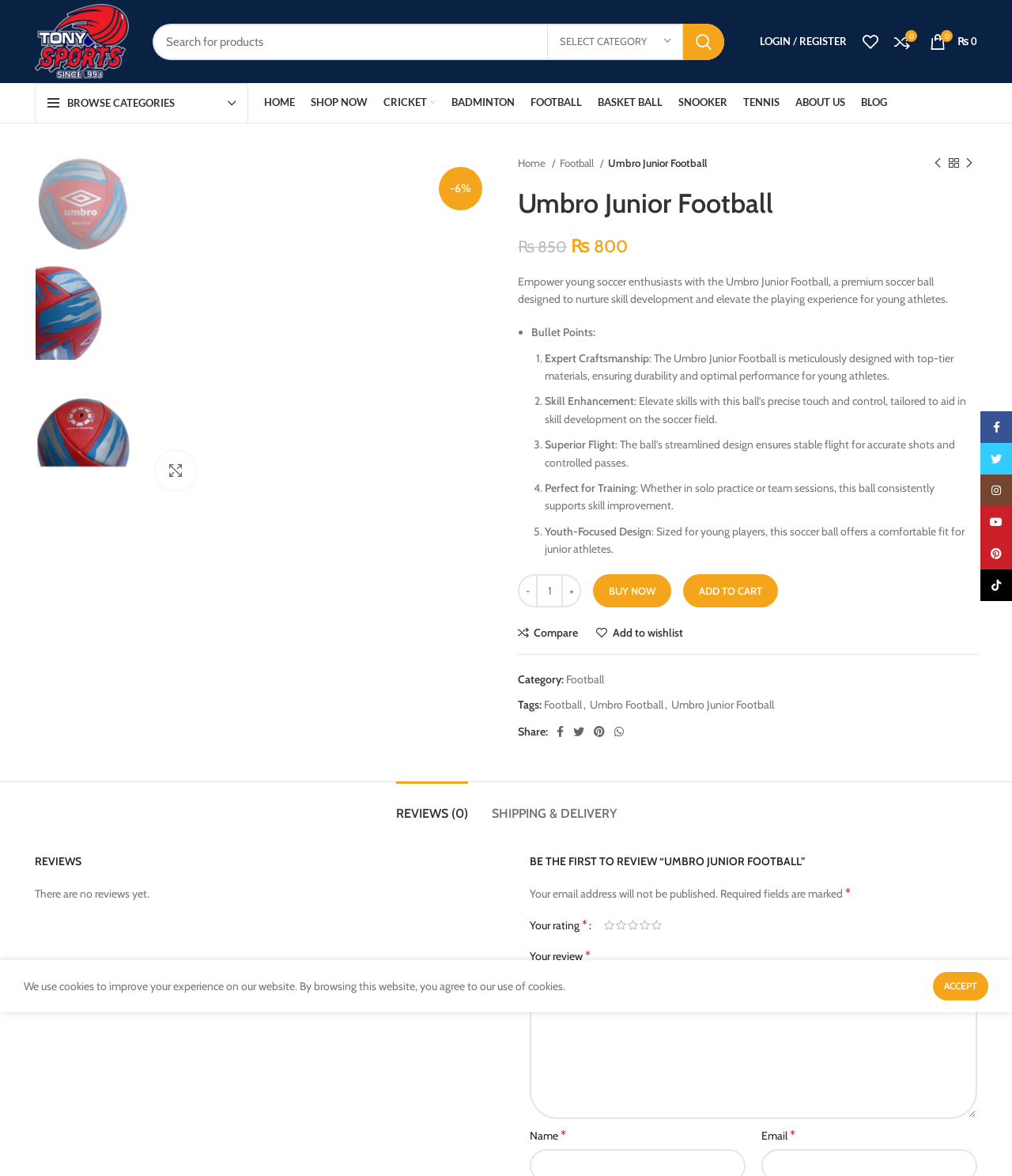Determine the bounding box coordinates of the region to click in order to accomplish the following instruction: "View more survey results". Provide the coordinates as four float numbers between 0 and 1, specifically [left, top, right, bottom].

None